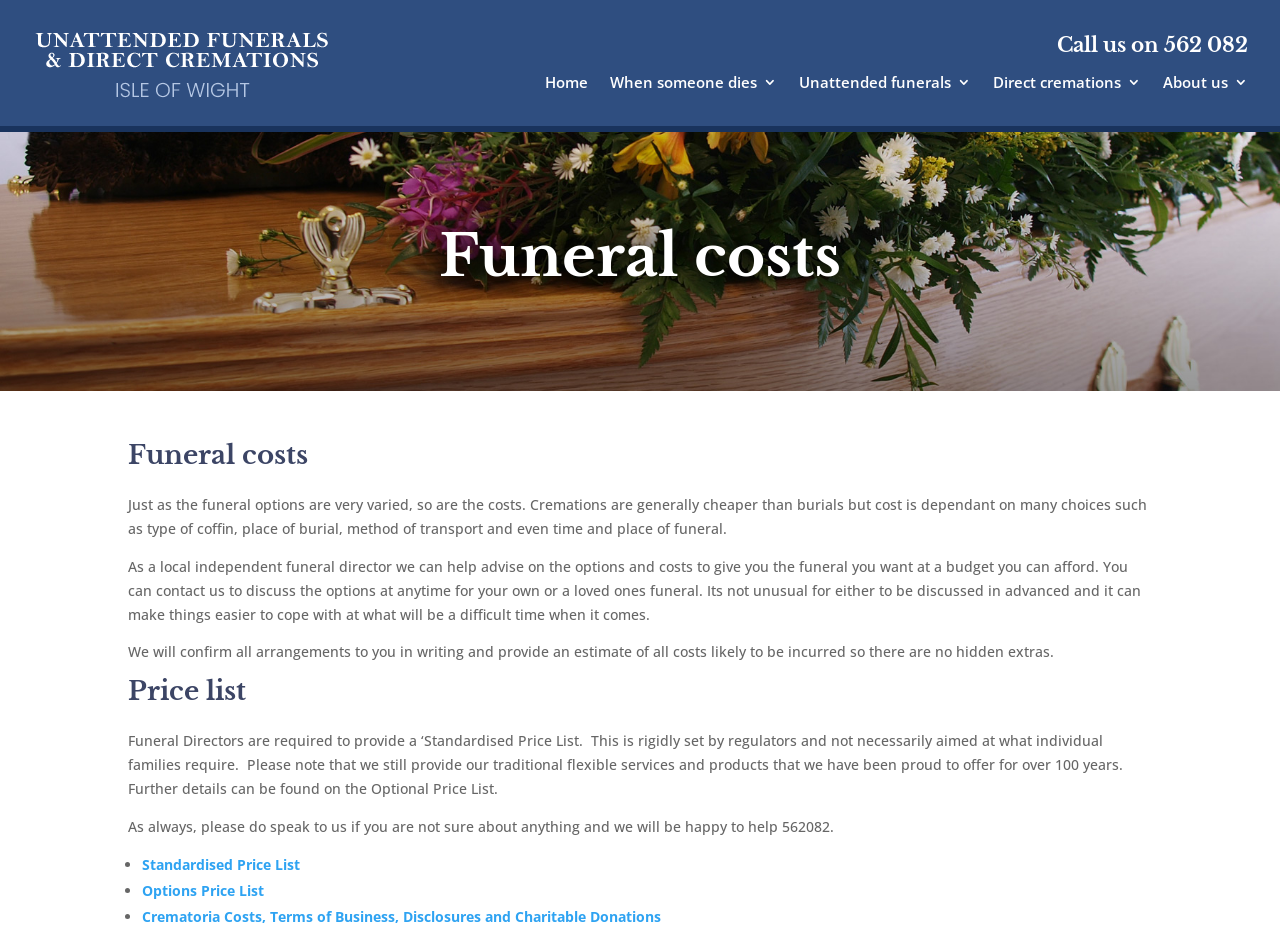Calculate the bounding box coordinates for the UI element based on the following description: "Direct cremations". Ensure the coordinates are four float numbers between 0 and 1, i.e., [left, top, right, bottom].

[0.776, 0.08, 0.891, 0.103]